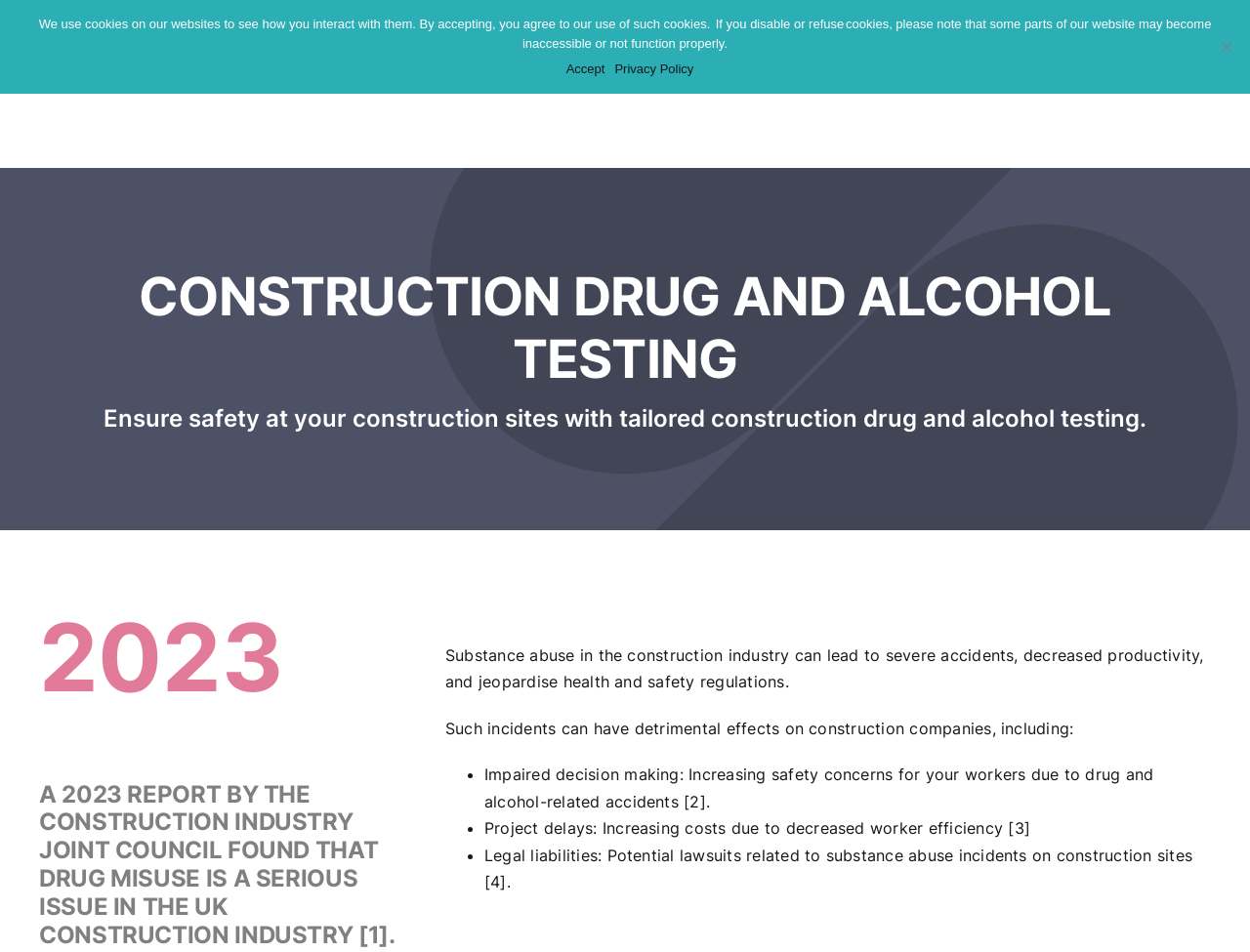Find the bounding box coordinates of the area to click in order to follow the instruction: "Click the CONTACT link".

[0.893, 0.034, 0.969, 0.08]